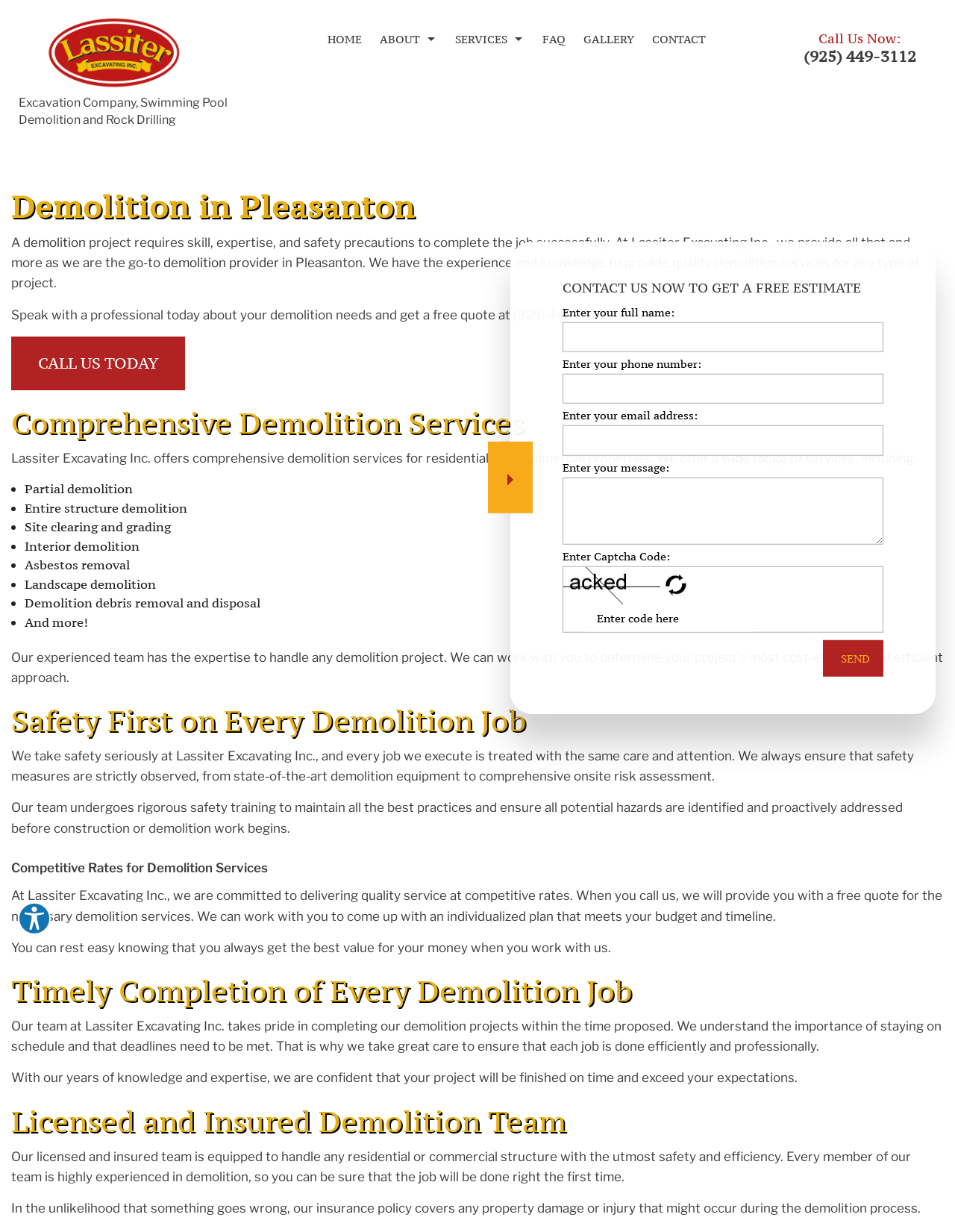Using the given element description, provide the bounding box coordinates (top-left x, top-left y, bottom-right x, bottom-right y) for the corresponding UI element in the screenshot: Demolition

[0.486, 0.081, 0.539, 0.102]